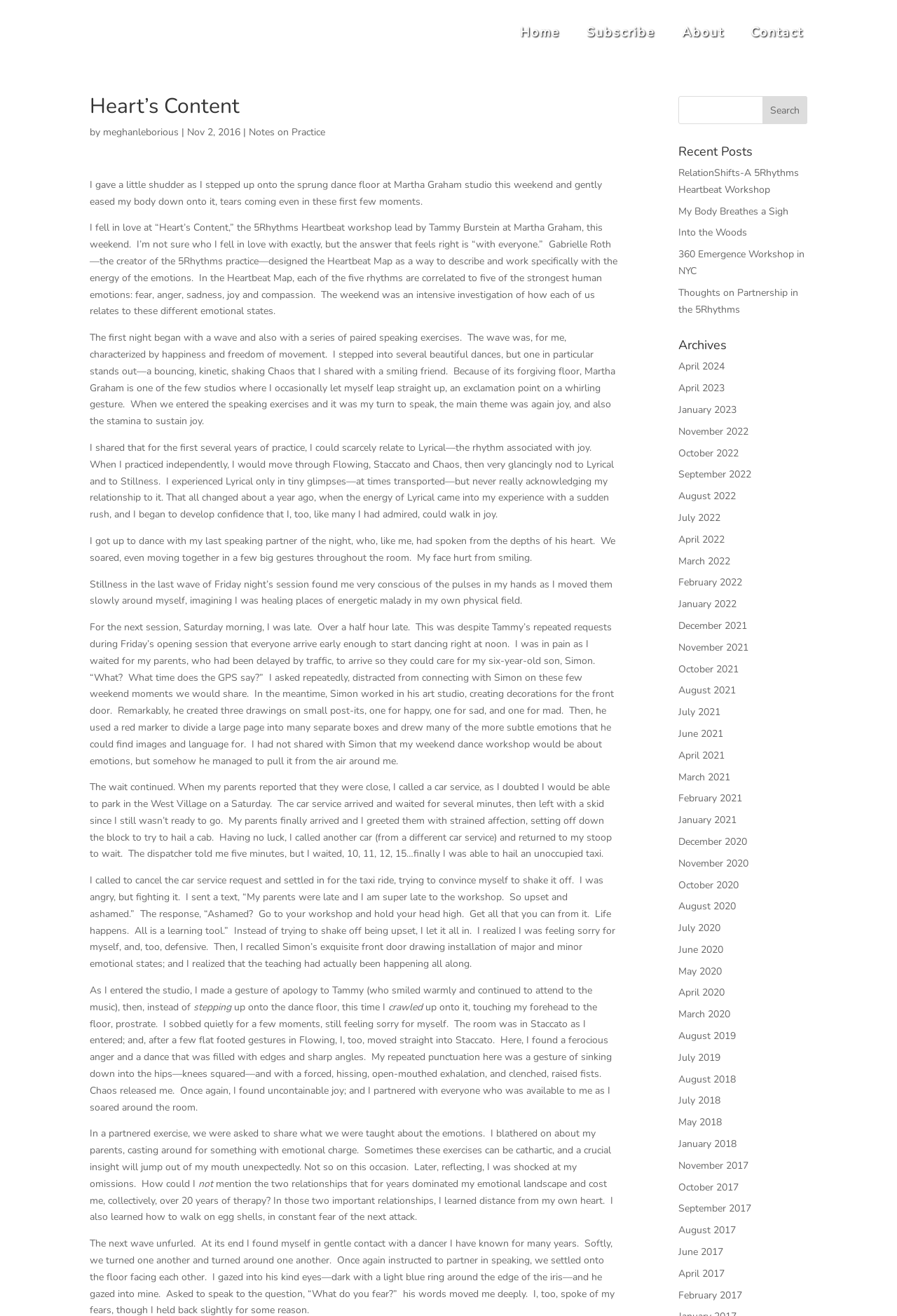Identify the bounding box coordinates for the UI element mentioned here: "name="s"". Provide the coordinates as four float values between 0 and 1, i.e., [left, top, right, bottom].

[0.756, 0.073, 0.9, 0.094]